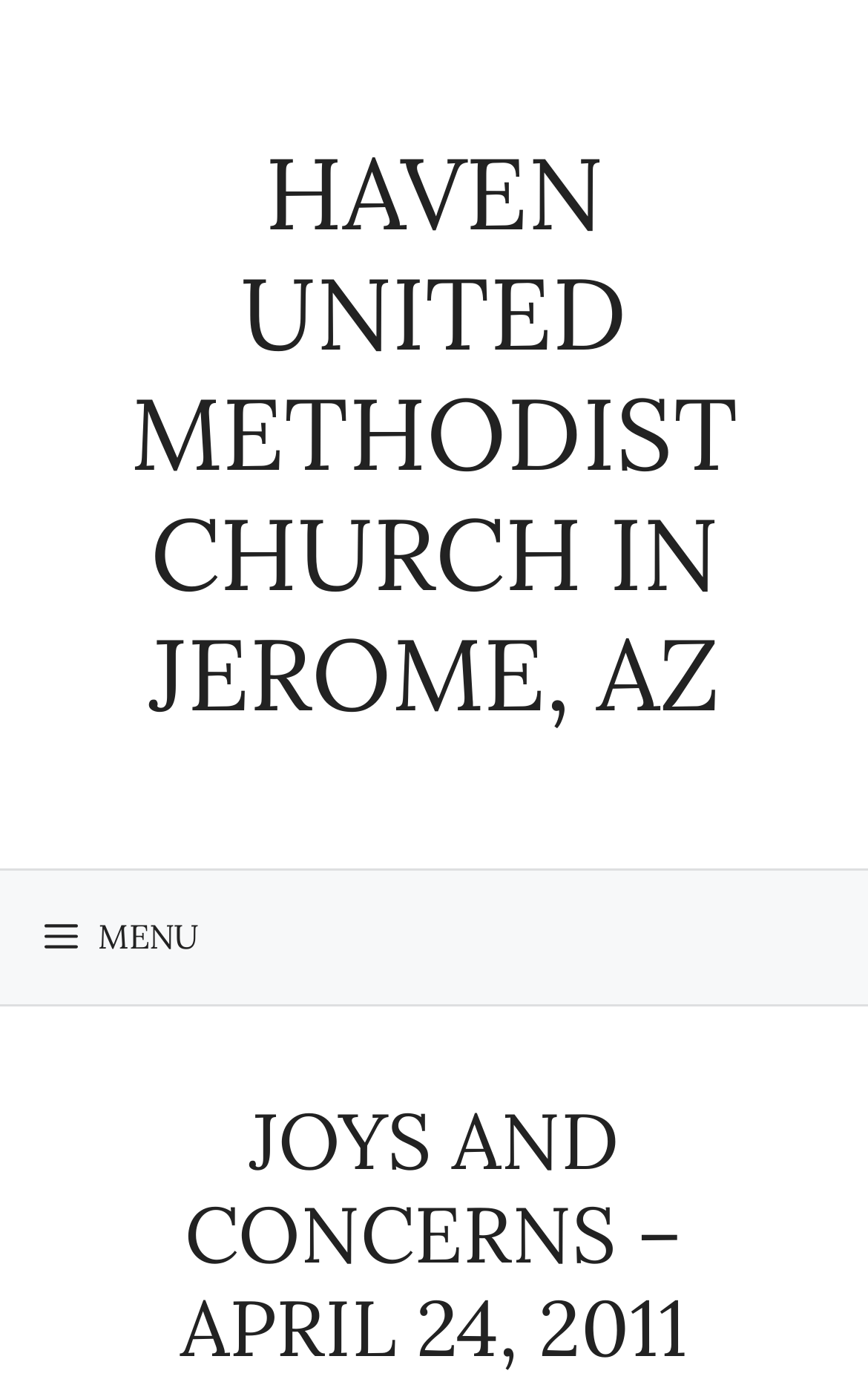Please determine the headline of the webpage and provide its content.

JOYS AND CONCERNS – APRIL 24, 2011